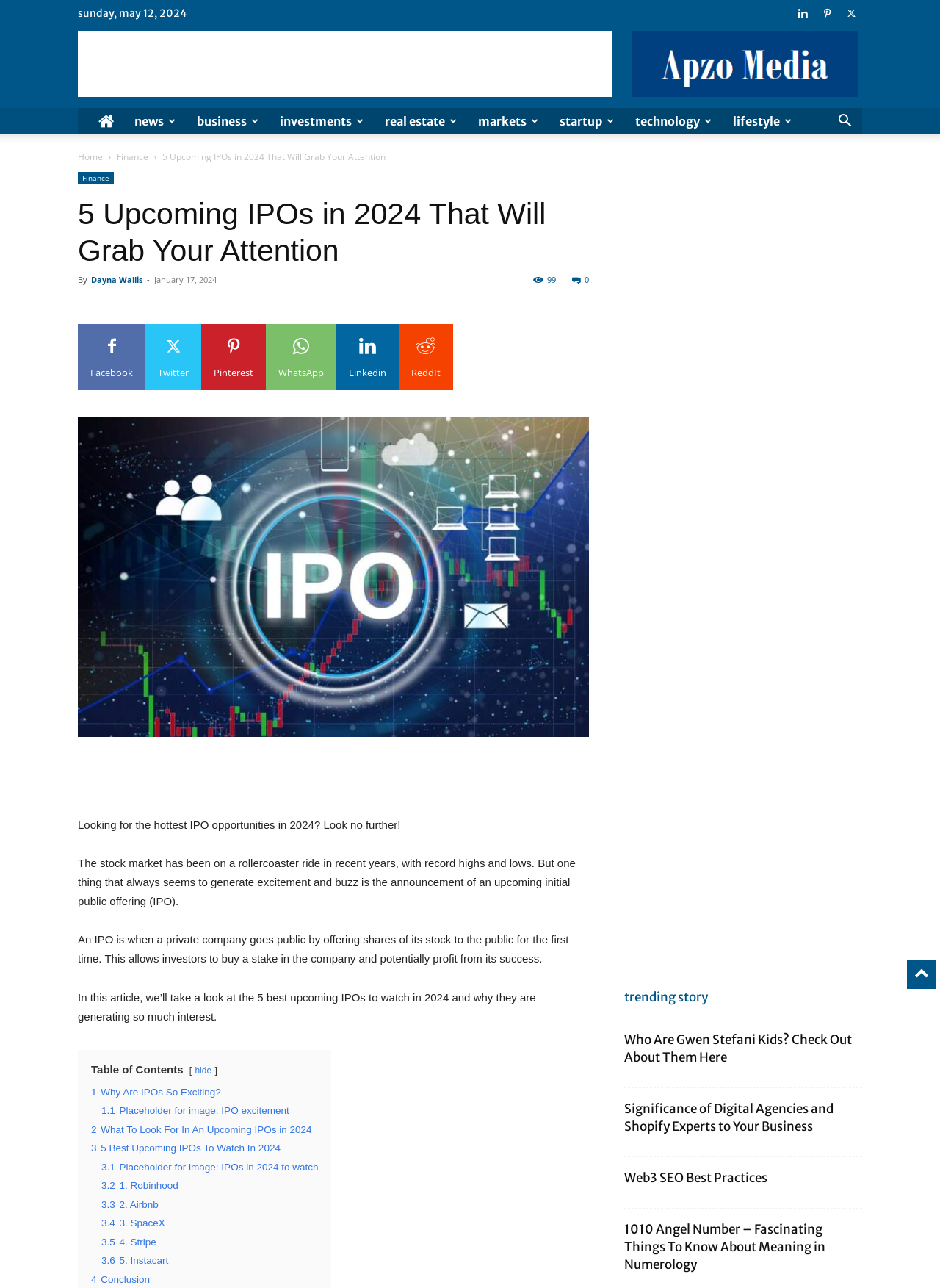Provide the bounding box coordinates of the HTML element described as: "3.2 1. Robinhood". The bounding box coordinates should be four float numbers between 0 and 1, i.e., [left, top, right, bottom].

[0.108, 0.916, 0.19, 0.925]